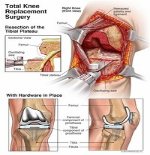List and describe all the prominent features within the image.

This detailed illustration provides a comprehensive overview of total knee replacement surgery. The image is divided into two main sections. 

The top section depicts the surgical procedure with a close-up view of the knee joint, highlighting the removal of the tibial plateau. Key anatomical structures, such as the femur and tibia, are labeled, offering insight into what the surgeon encounters during the operation. Surgical instruments are shown in place, emphasizing the technical nature of the procedure.

The bottom section illustrates the knee joint after the replacement is completed, showcasing the prosthetic hardware in position. This part emphasizes how the artificial components integrate into the existing anatomy, aimed at restoring function and alleviating pain for the patient.

Overall, this image serves as an educational resource for understanding the complexities and intricacies involved in total knee replacement surgery, which is performed to replace diseased knee joints with artificial materials, improving mobility and quality of life for individuals with severe knee issues.